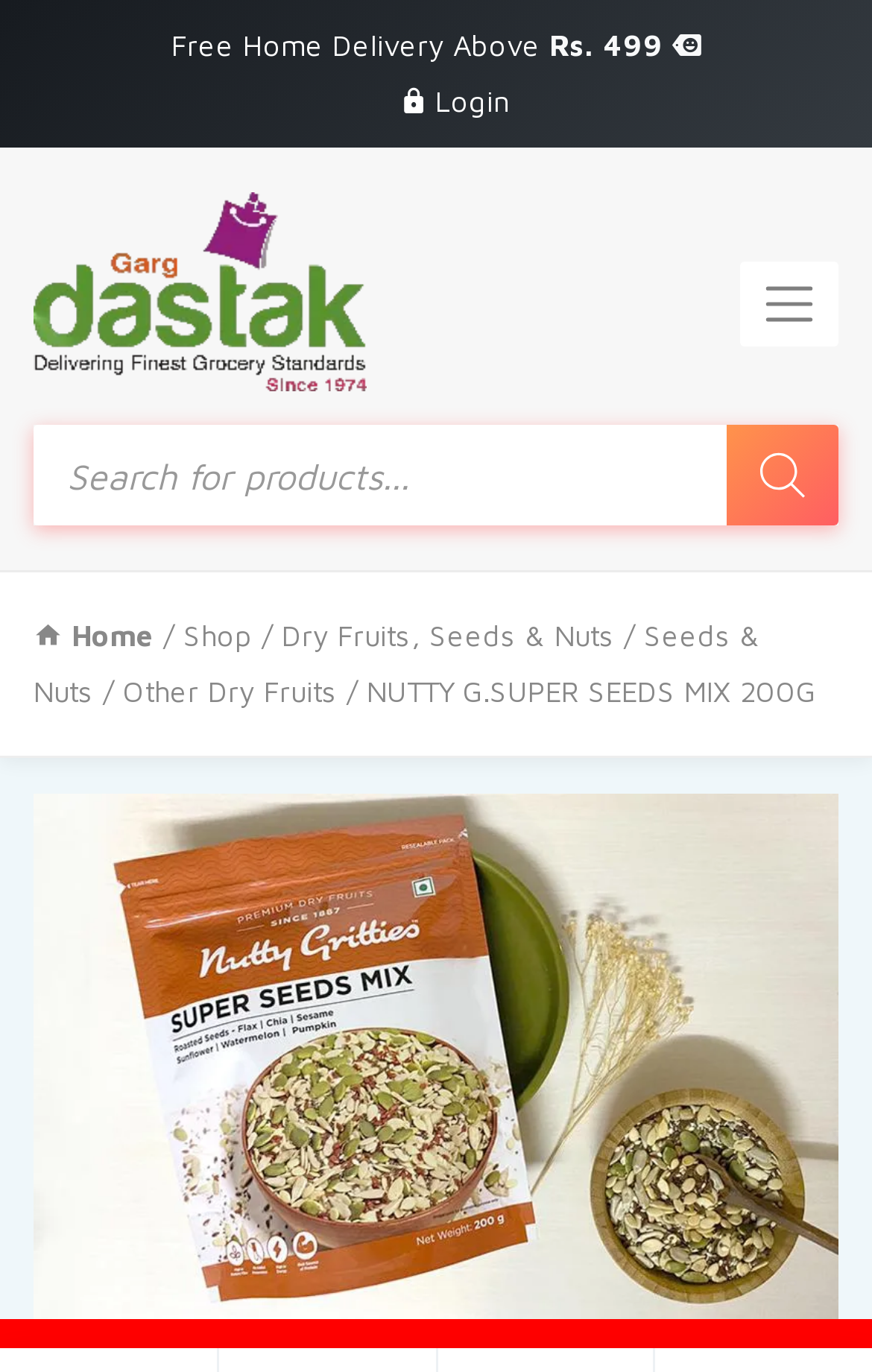Determine the bounding box coordinates (top-left x, top-left y, bottom-right x, bottom-right y) of the UI element described in the following text: title="Gargdastak"

[0.038, 0.14, 0.421, 0.286]